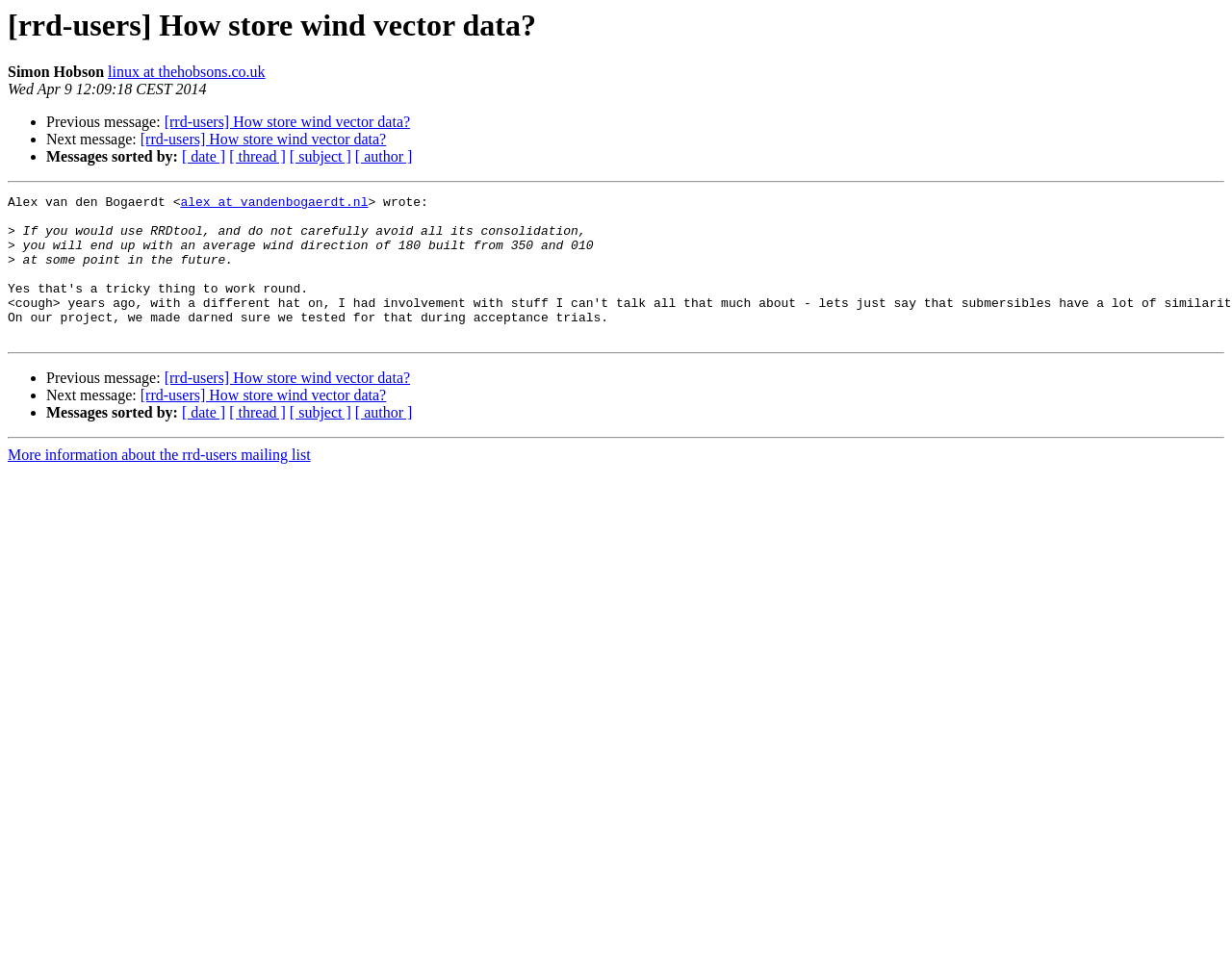Identify and provide the title of the webpage.

[rrd-users] How store wind vector data?